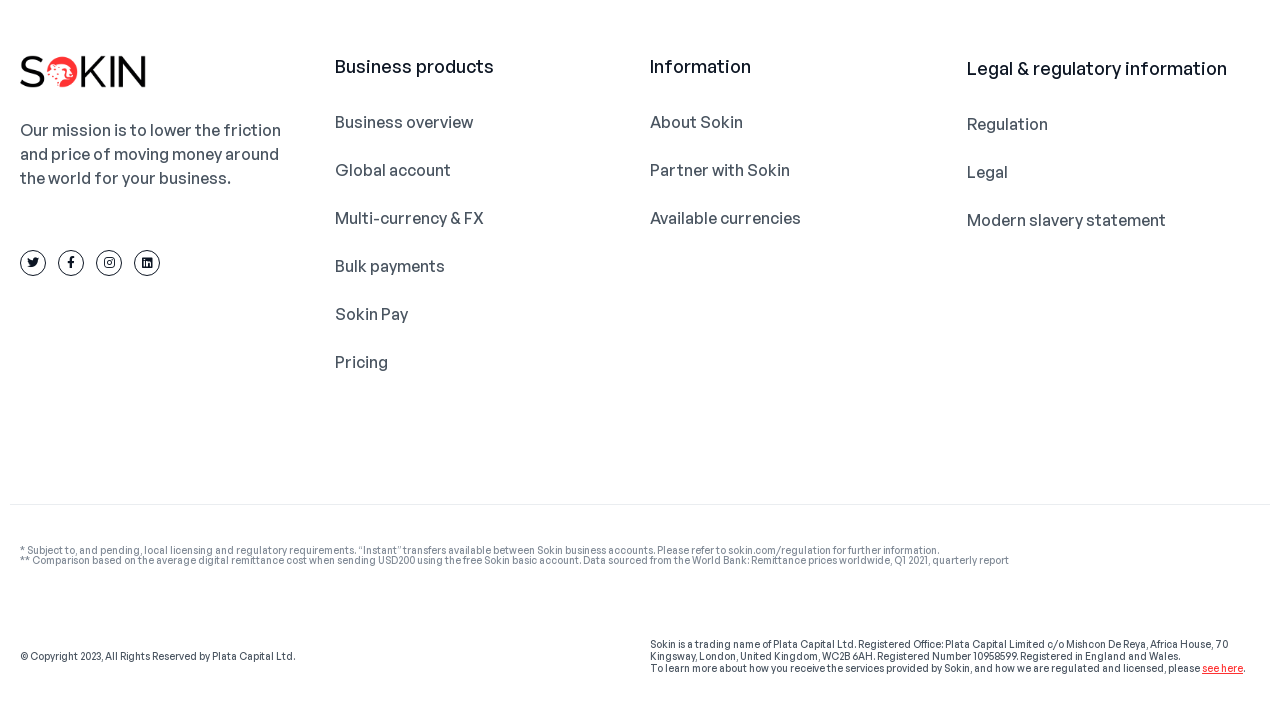What is Sokin Pay?
Answer the question in a detailed and comprehensive manner.

Sokin Pay is listed as one of the business products offered by Sokin, along with other products such as Global Account, Multi-currency & FX, and Bulk Payments. This suggests that Sokin Pay is a service or feature provided by Sokin to its business customers.